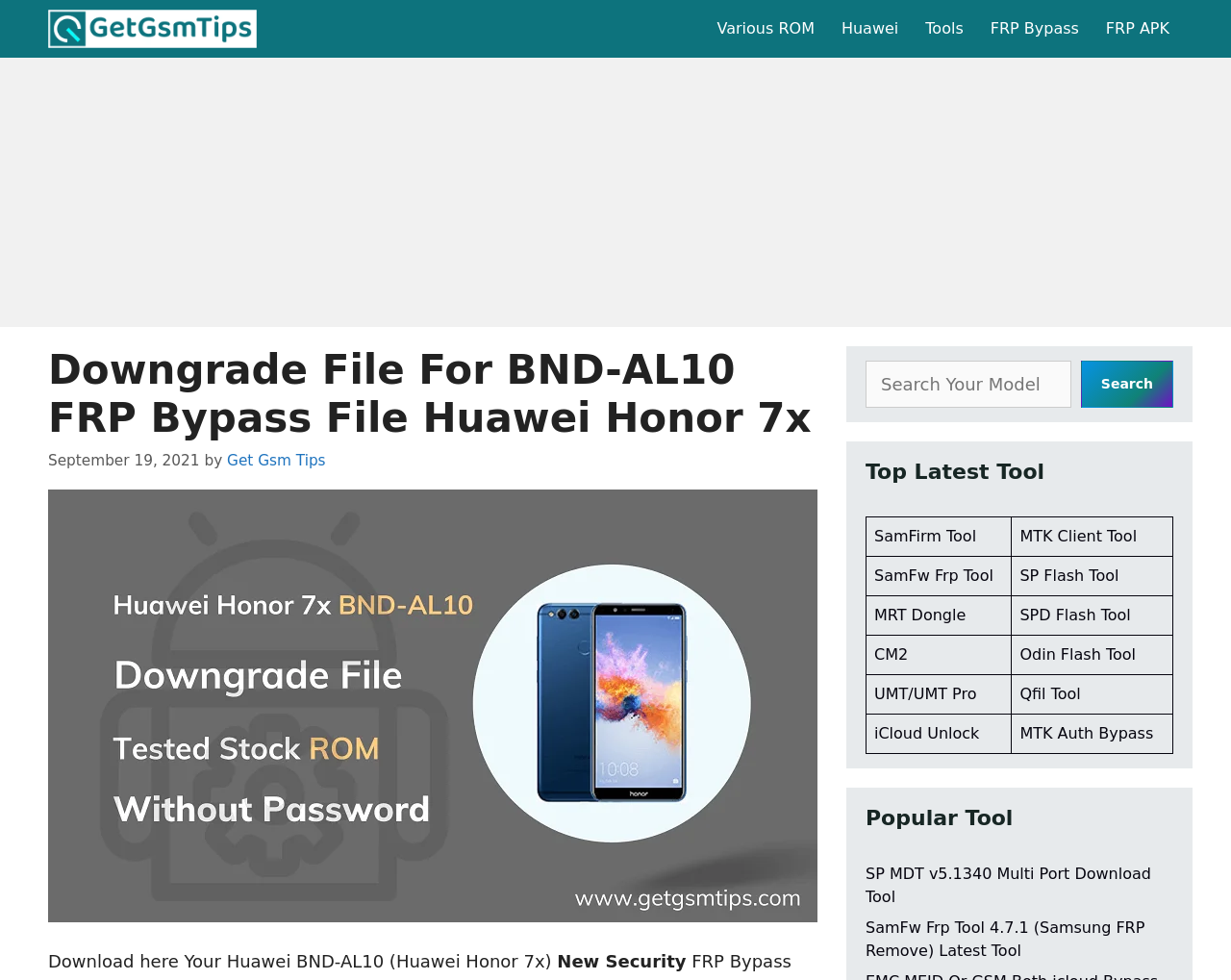Find the bounding box coordinates for the area you need to click to carry out the instruction: "Check out SP MDT v5.1340 Multi Port Download Tool". The coordinates should be four float numbers between 0 and 1, indicated as [left, top, right, bottom].

[0.703, 0.882, 0.935, 0.924]